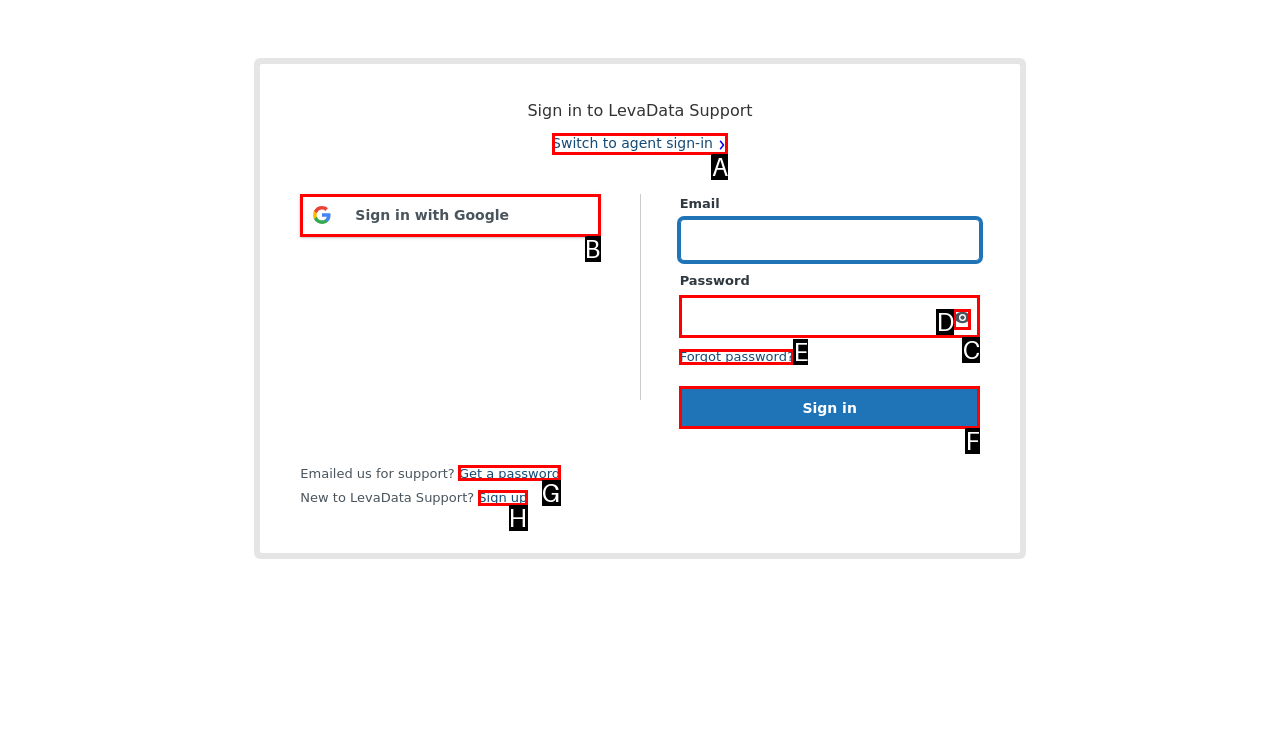Tell me which letter I should select to achieve the following goal: Search using Custom Search
Answer with the corresponding letter from the provided options directly.

None